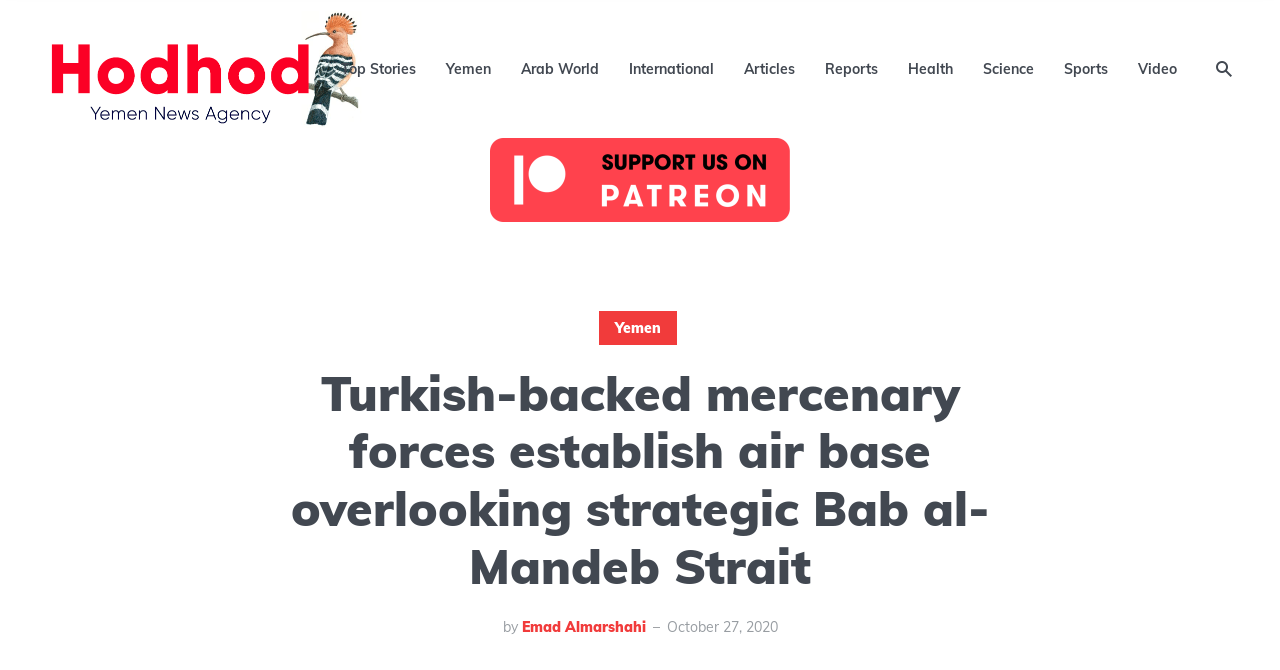Pinpoint the bounding box coordinates of the clickable element needed to complete the instruction: "Click on the 'Inicio' link". The coordinates should be provided as four float numbers between 0 and 1: [left, top, right, bottom].

None